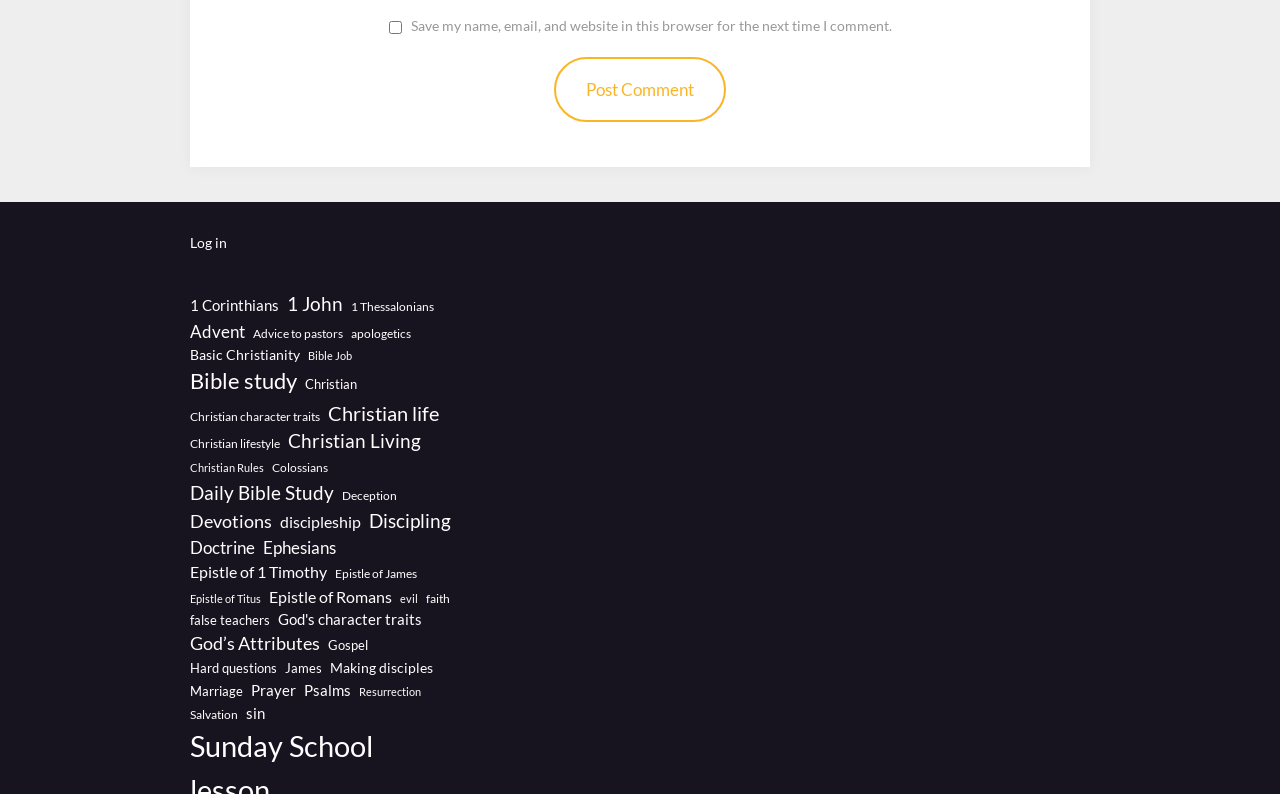How many links are related to Bible studies?
Analyze the image and provide a thorough answer to the question.

There are several links related to Bible studies, including 'Bible Job', 'Bible study', 'Daily Bible Study', and 'Psalms', among others.